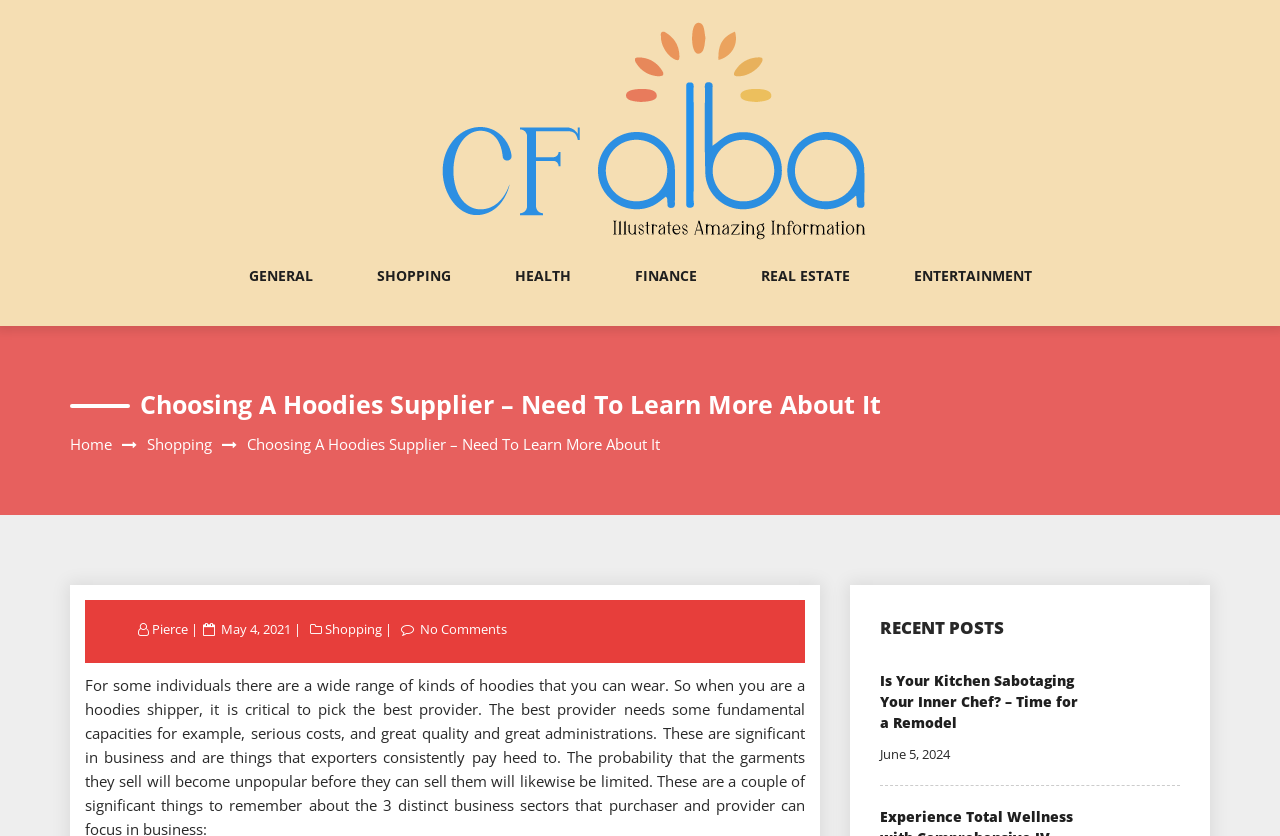Locate the bounding box coordinates of the clickable part needed for the task: "check RECENT POSTS".

[0.688, 0.736, 0.922, 0.766]